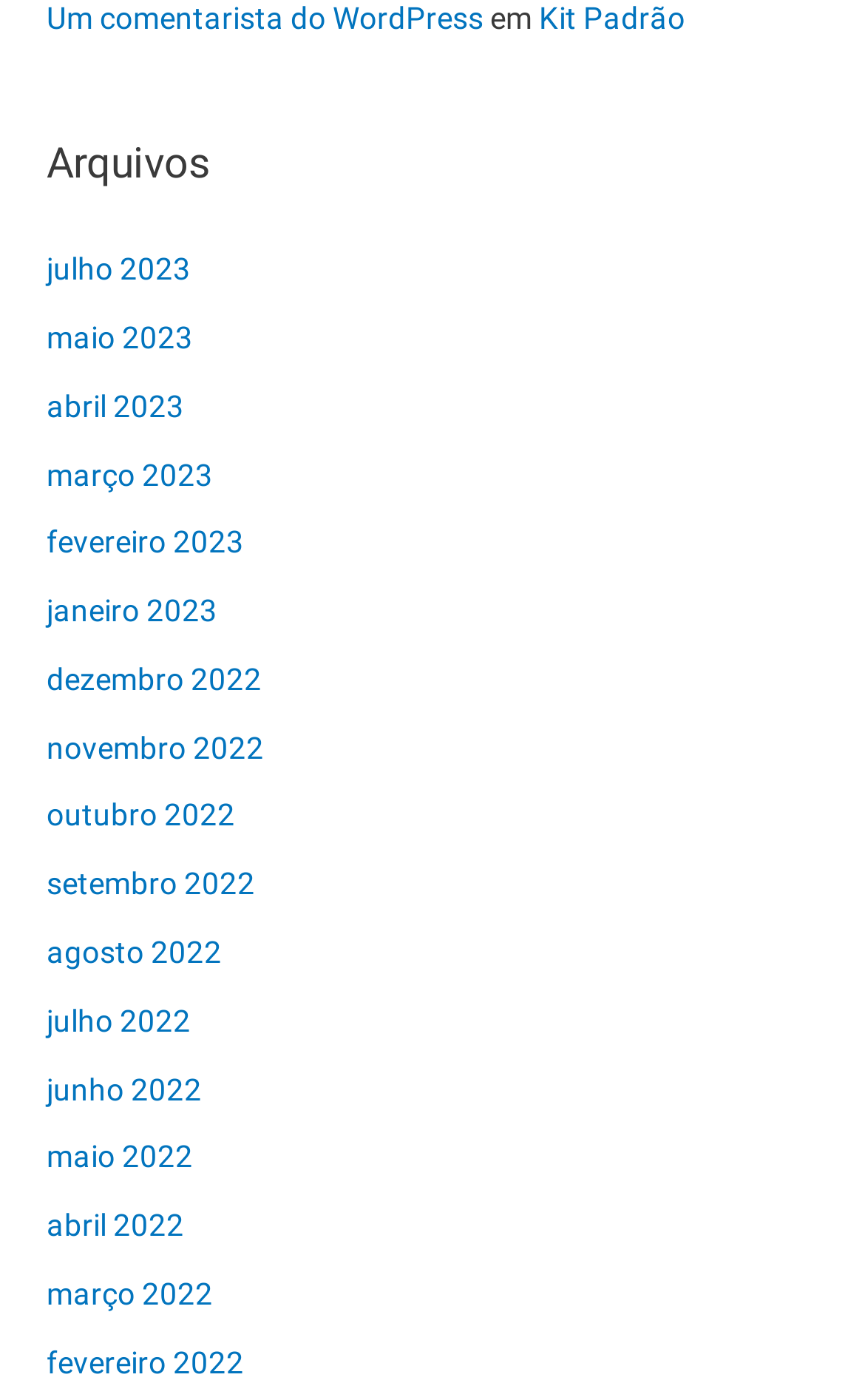Please provide the bounding box coordinate of the region that matches the element description: agosto 2022. Coordinates should be in the format (top-left x, top-left y, bottom-right x, bottom-right y) and all values should be between 0 and 1.

[0.054, 0.667, 0.257, 0.693]